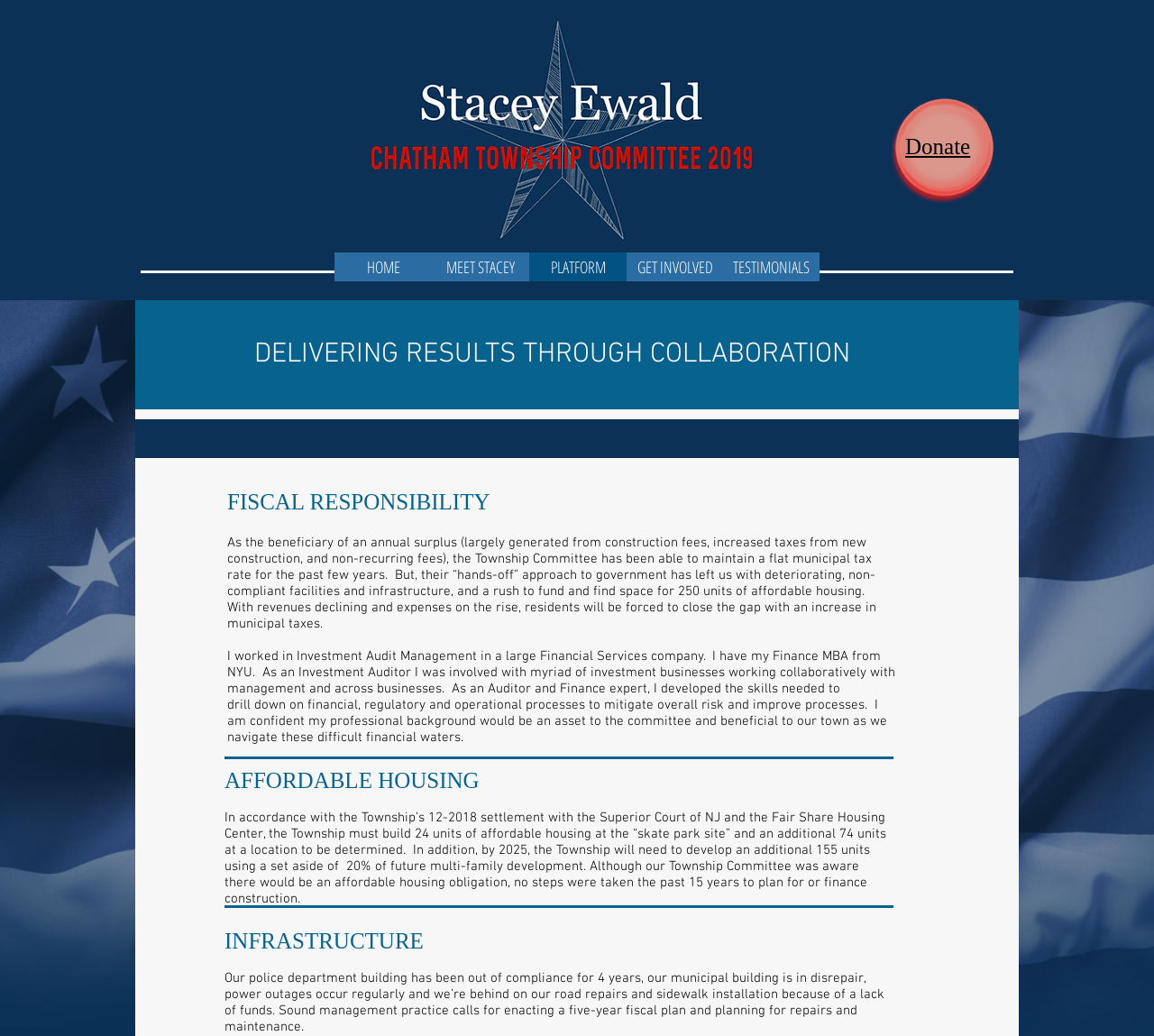Provide a one-word or one-phrase answer to the question:
What is the requirement for affordable housing in the Township?

250 units